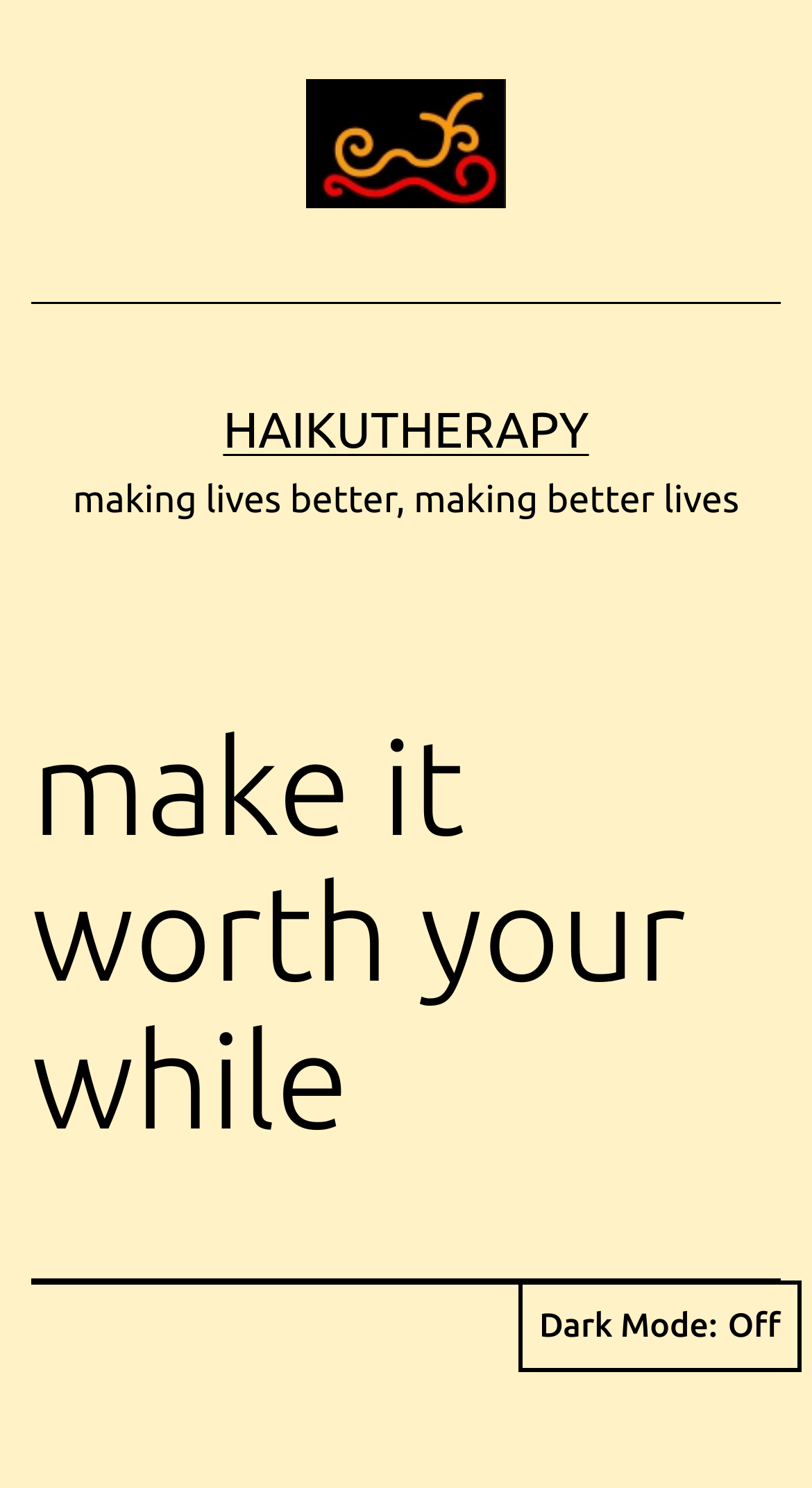Generate the main heading text from the webpage.

make it worth your while